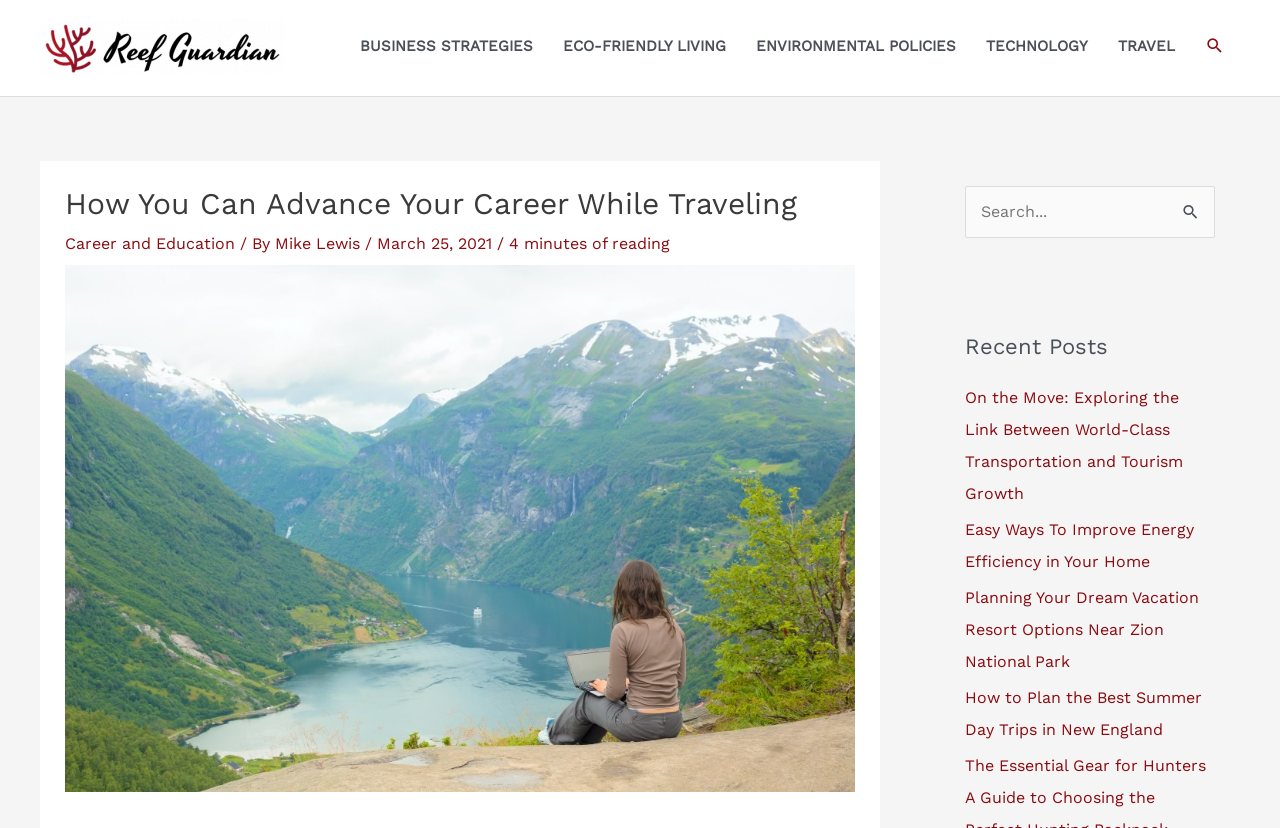Given the element description "parent_node: Search for: name="s" placeholder="Search..."", identify the bounding box of the corresponding UI element.

[0.754, 0.225, 0.949, 0.287]